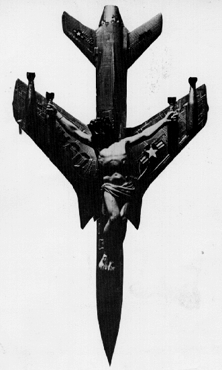Provide a thorough and detailed response to the question by examining the image: 
In what year was the sculpture created?

According to the caption, the sculpture was created by Leon Ferrari in 1965, which is the year mentioned in the description.